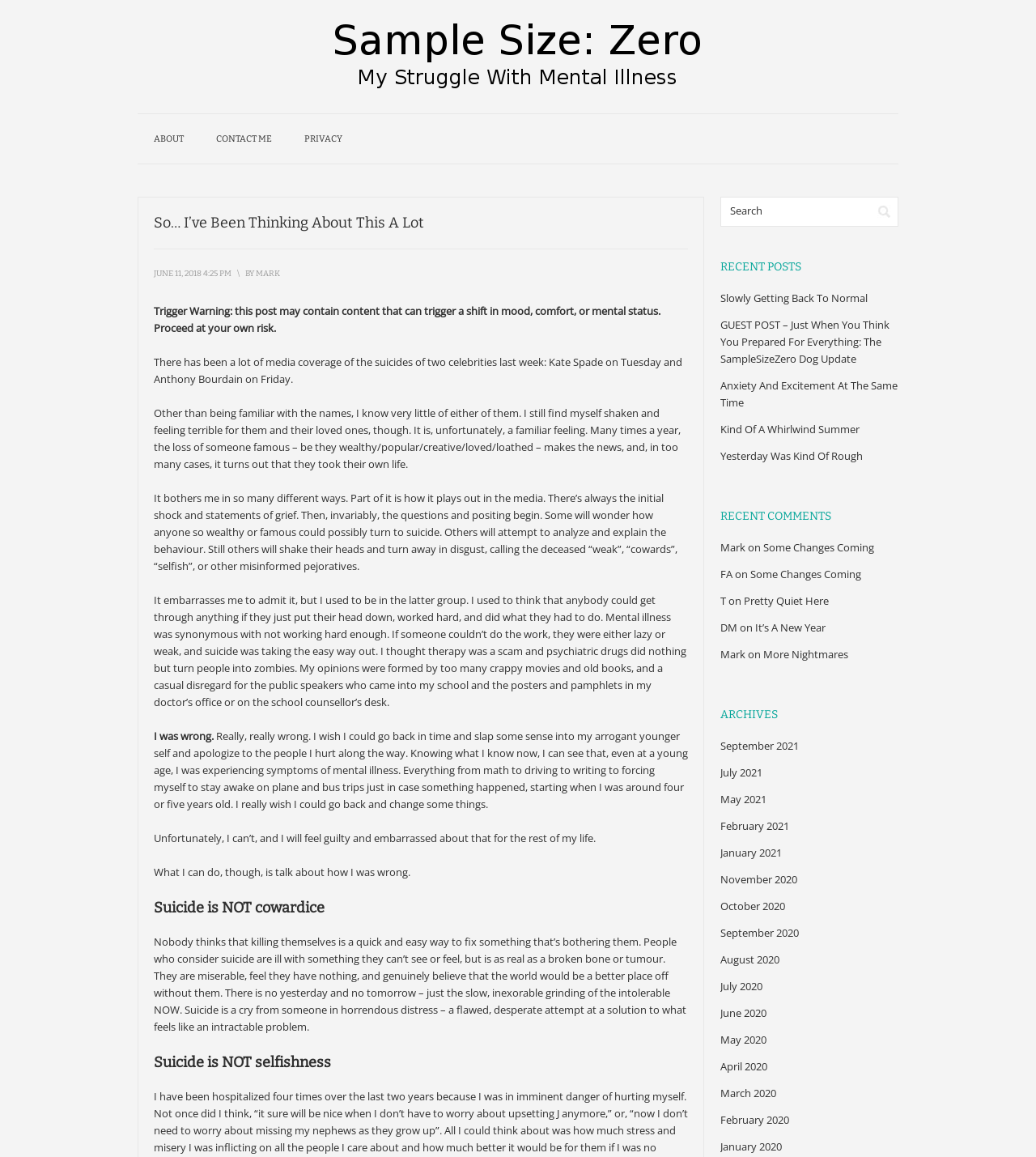How many archives are listed?
Refer to the image and respond with a one-word or short-phrase answer.

13